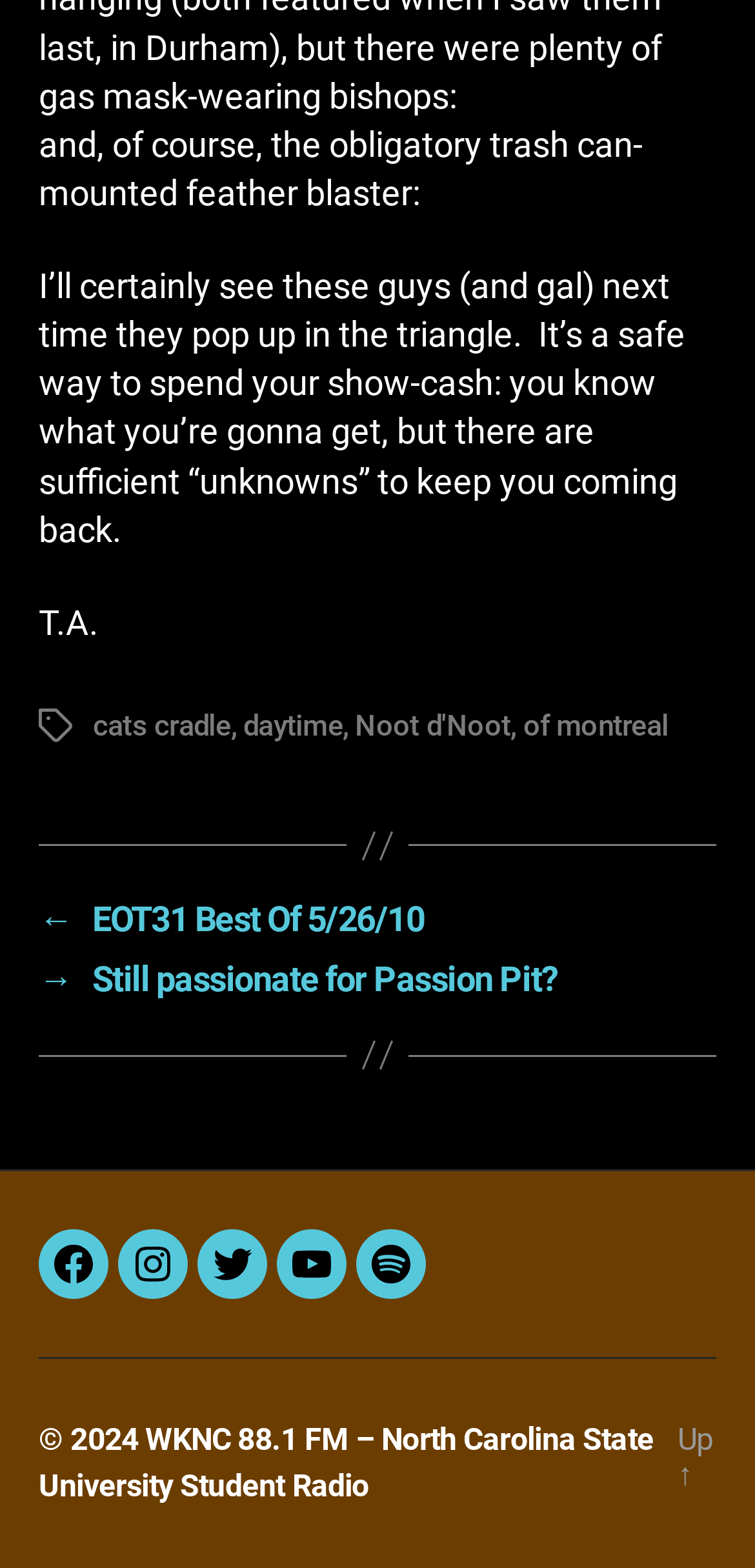Using the details from the image, please elaborate on the following question: What is the name of the radio station?

The name of the radio station is mentioned at the bottom of the page, where it says 'WKNC 88.1 FM – North Carolina State University Student Radio'.